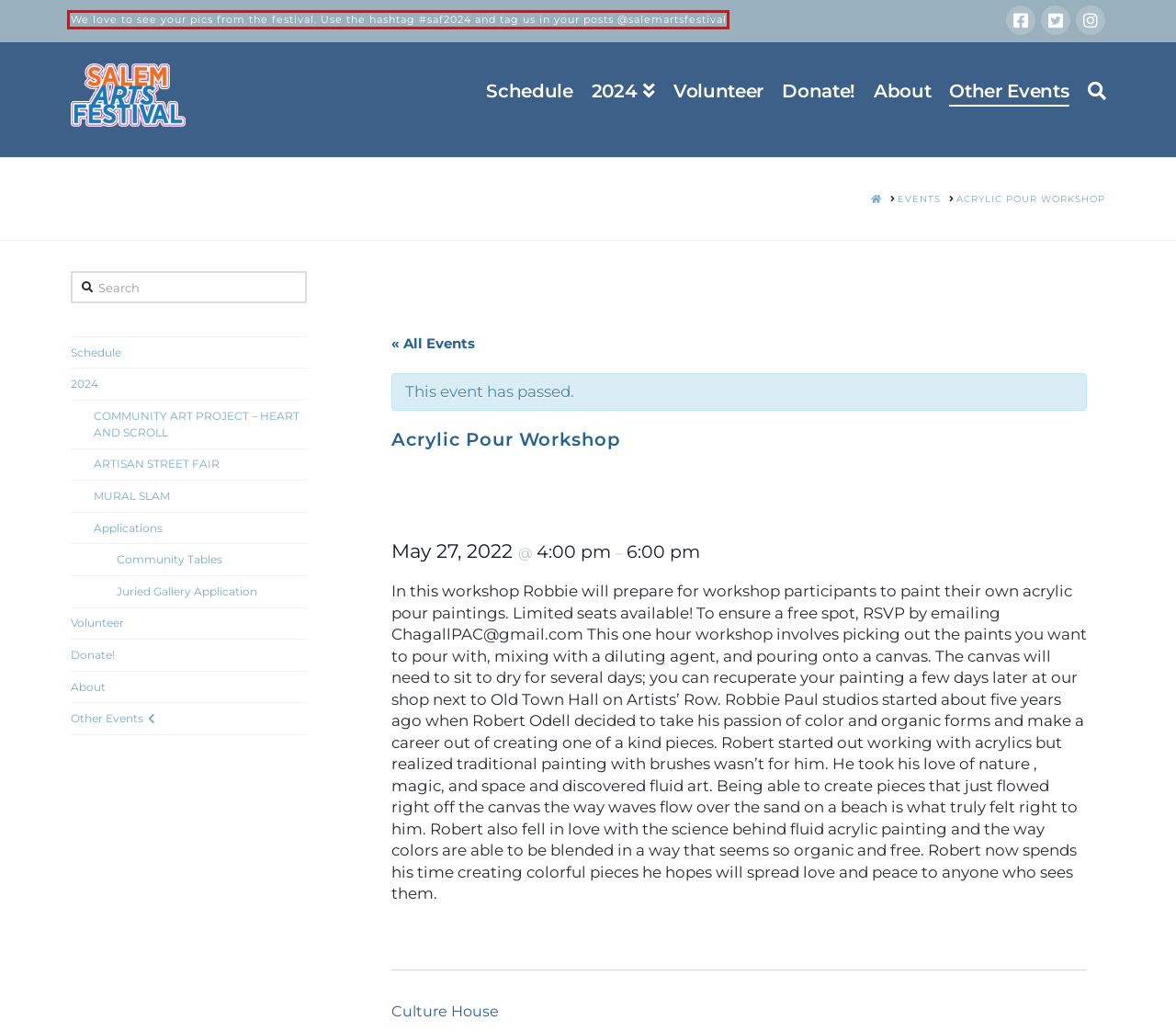Using the provided screenshot, read and generate the text content within the red-bordered area.

We love to see your pics from the festival. Use the hashtag #saf2024 and tag us in your posts @salemartsfestival